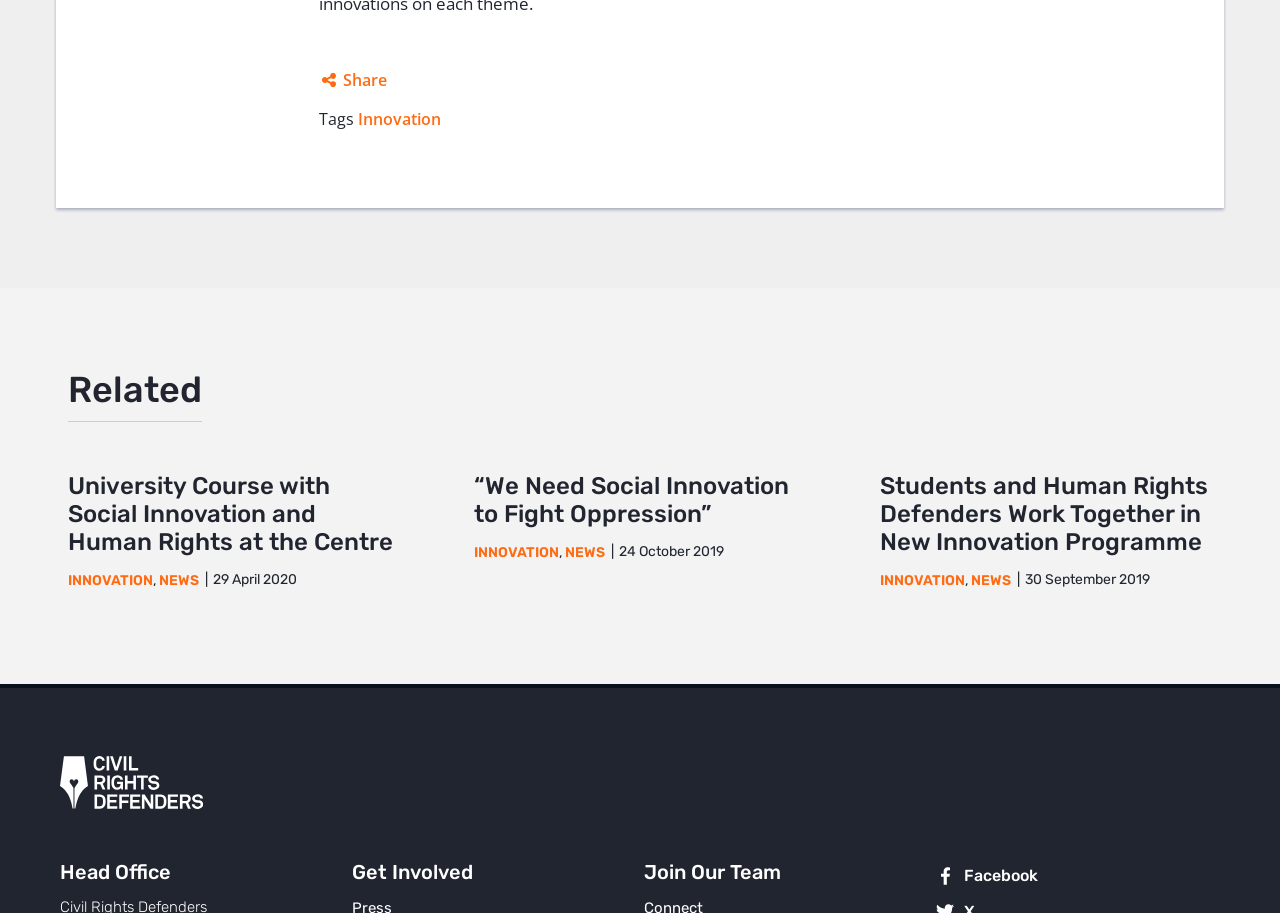Please determine the bounding box coordinates of the clickable area required to carry out the following instruction: "Read about University Course with Social Innovation and Human Rights at the Centre". The coordinates must be four float numbers between 0 and 1, represented as [left, top, right, bottom].

[0.053, 0.517, 0.312, 0.609]